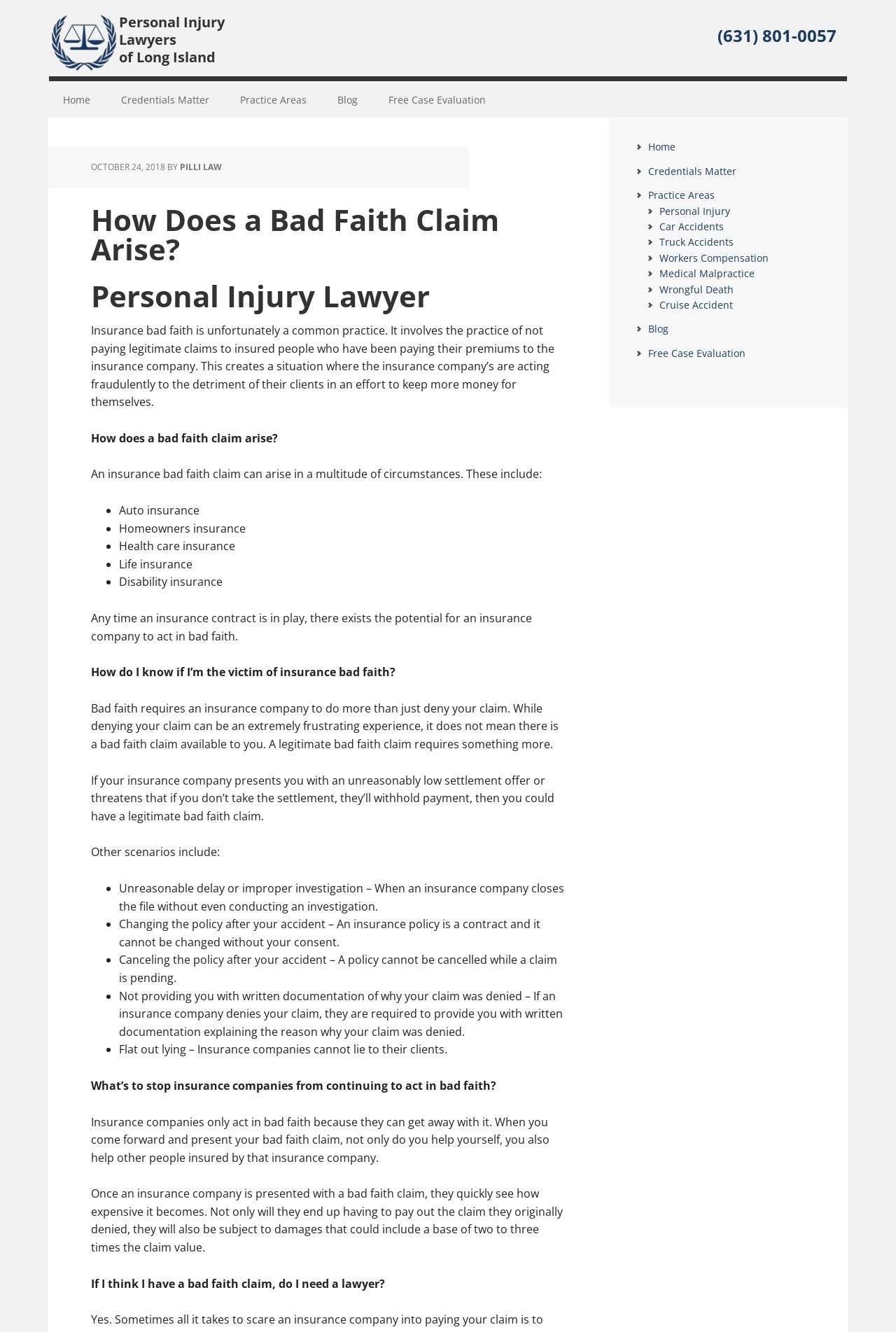Can you determine the bounding box coordinates of the area that needs to be clicked to fulfill the following instruction: "Call the phone number (631) 801-0057"?

[0.789, 0.019, 0.945, 0.035]